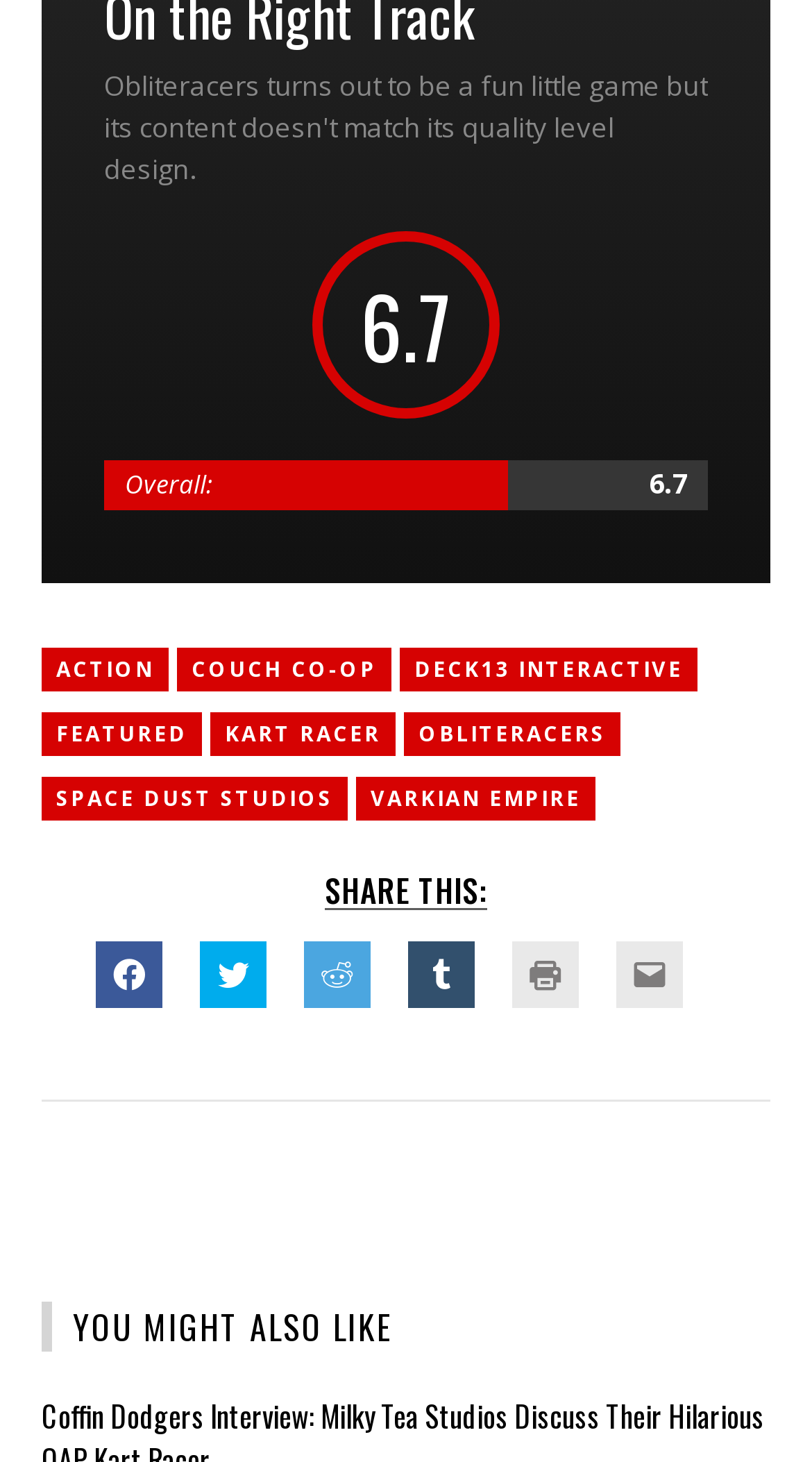Find the bounding box coordinates of the element I should click to carry out the following instruction: "Share this on Twitter".

[0.246, 0.644, 0.328, 0.689]